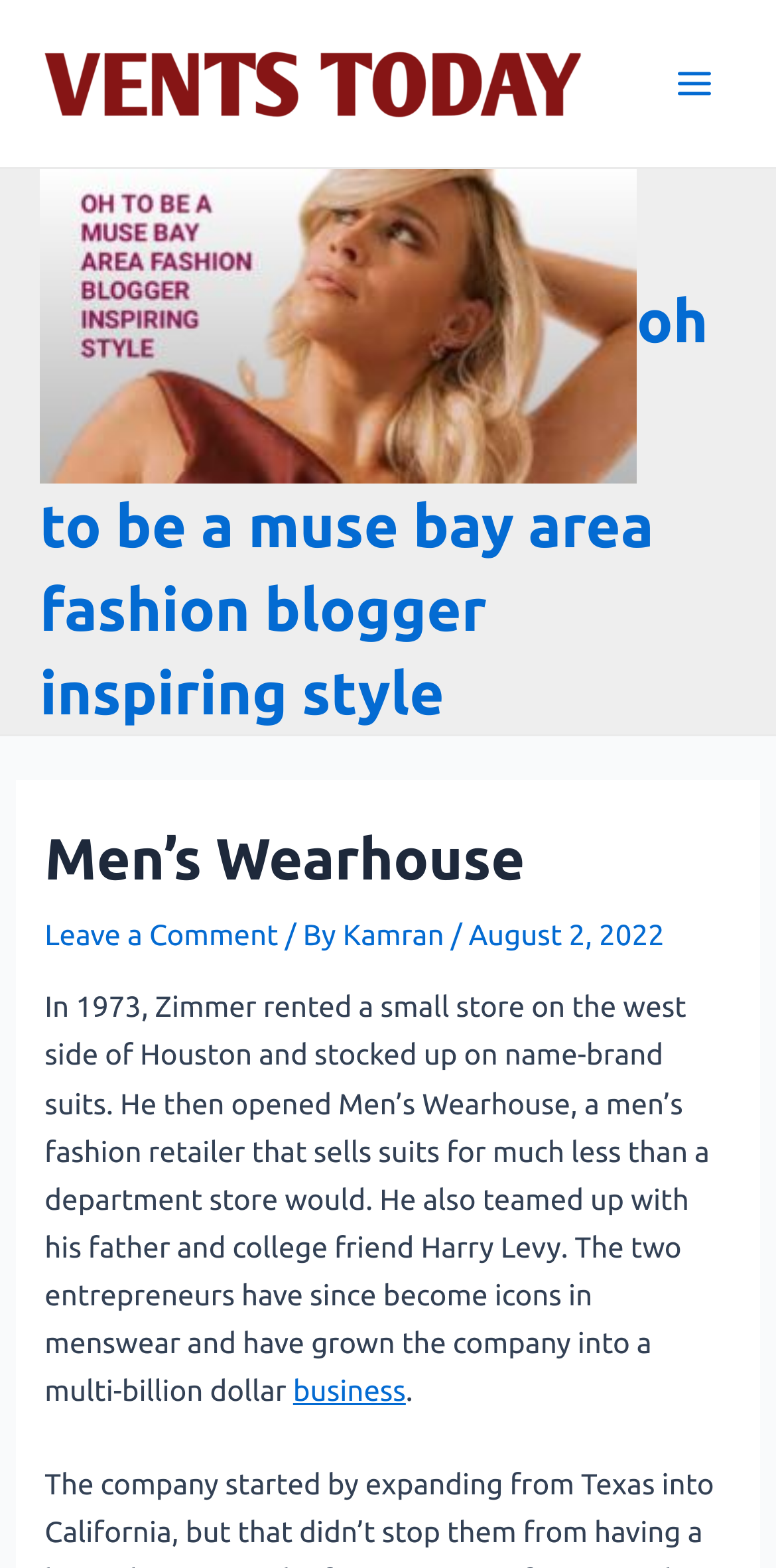Identify the main title of the webpage and generate its text content.

oh to be a muse bay area fashion blogger inspiring style